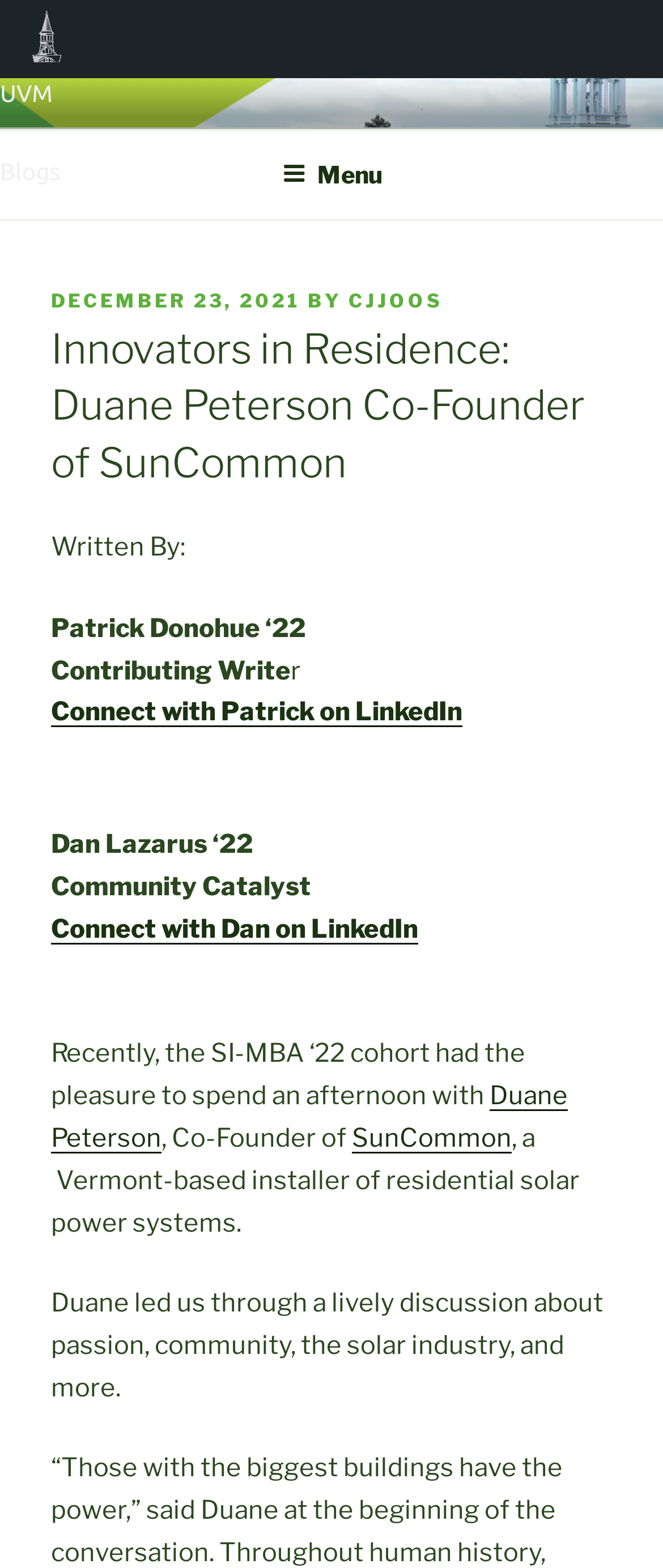Provide an in-depth caption for the contents of the webpage.

This webpage appears to be a blog post or article from "The Sustainable Innovation Review". At the top left corner, there is a link to "UVM Blogs". Next to it, there is a link to "THE SUSTAINABLE INNOVATION REVIEW", which is the title of the webpage. Below these links, there is a top menu navigation bar that spans the entire width of the page.

The main content of the webpage is divided into sections. The first section has a heading "Innovators in Residence: Duane Peterson Co-Founder of SunCommon" and is followed by information about the post, including the date "DECEMBER 23, 2021" and the author "CJJOOS". 

Below this section, there is a paragraph of text that starts with "Written By:" and lists the authors, Patrick Donohue and Dan Lazarus, along with their titles and LinkedIn connections. The main article begins with the sentence "Recently, the SI-MBA ‘22 cohort had the pleasure to spend an afternoon with..." and continues to describe an event with Duane Peterson, Co-Founder of SunCommon, a Vermont-based installer of residential solar power systems. The article discusses Duane's talk about passion, community, the solar industry, and more.